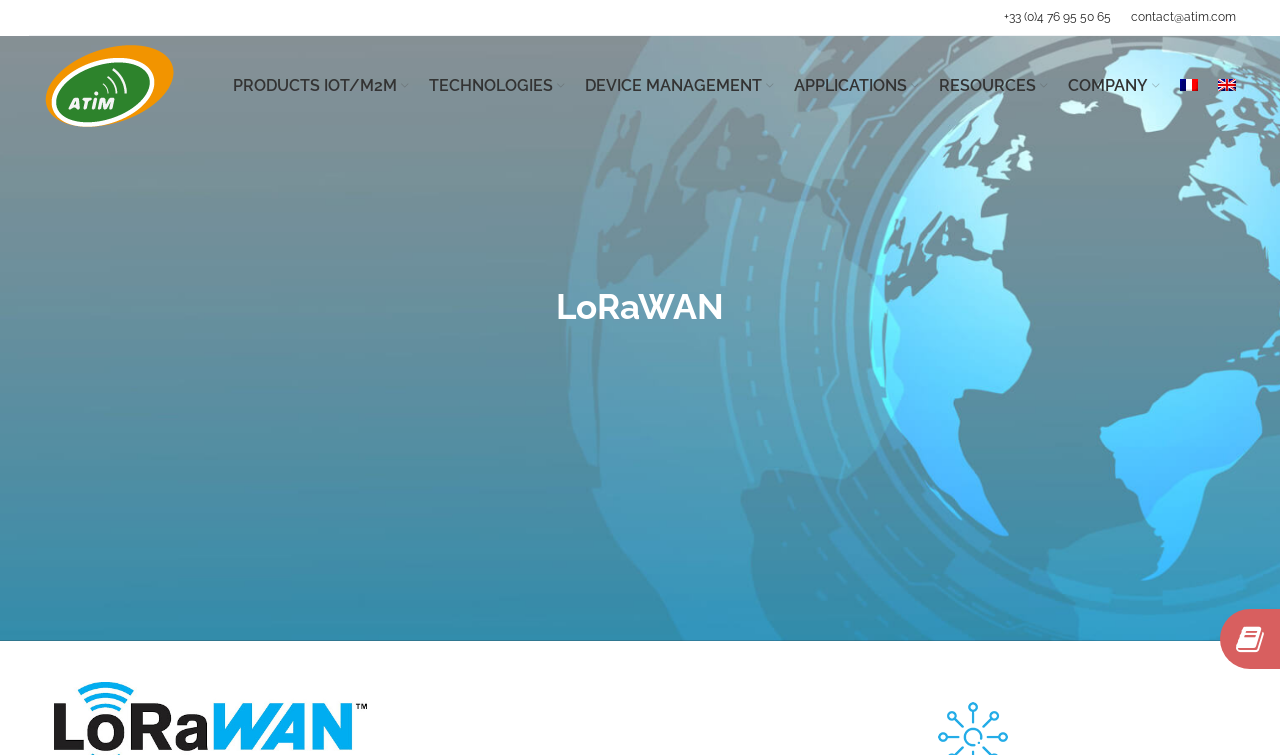Provide the bounding box coordinates for the area that should be clicked to complete the instruction: "call the phone number".

[0.784, 0.013, 0.868, 0.032]